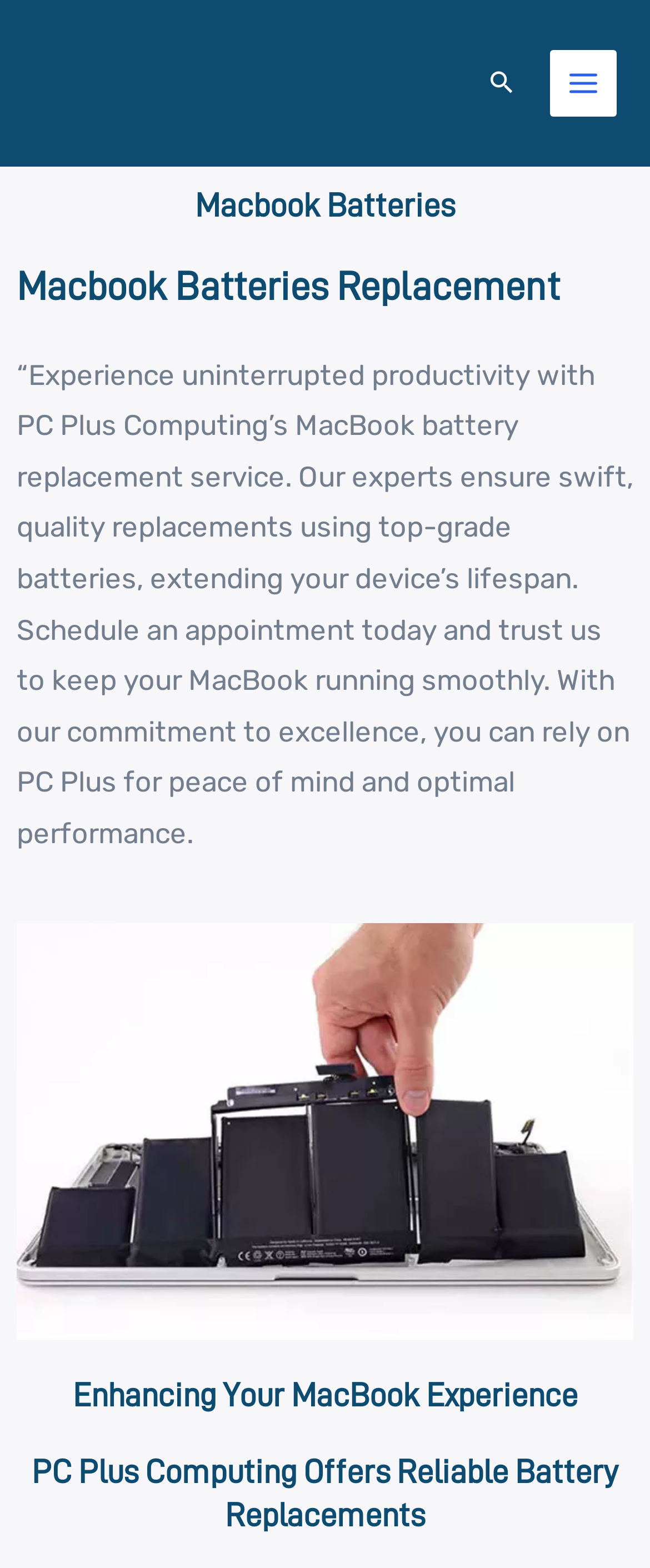Identify and provide the main heading of the webpage.

Macbook Batteries Replacement